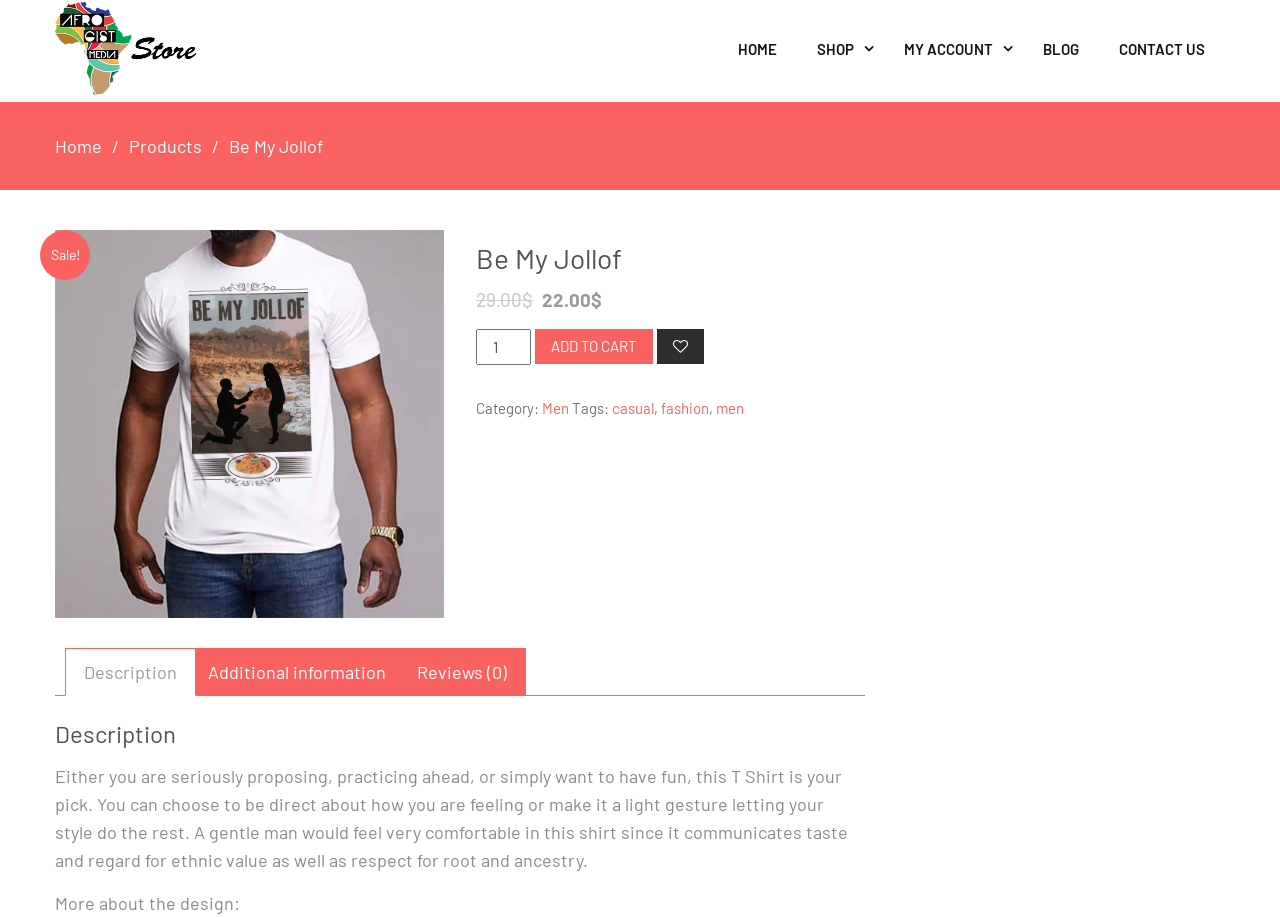For the following element description, predict the bounding box coordinates in the format (top-left x, top-left y, bottom-right x, bottom-right y). All values should be floating point numbers between 0 and 1. Description: Shop

[0.623, 0.0, 0.691, 0.107]